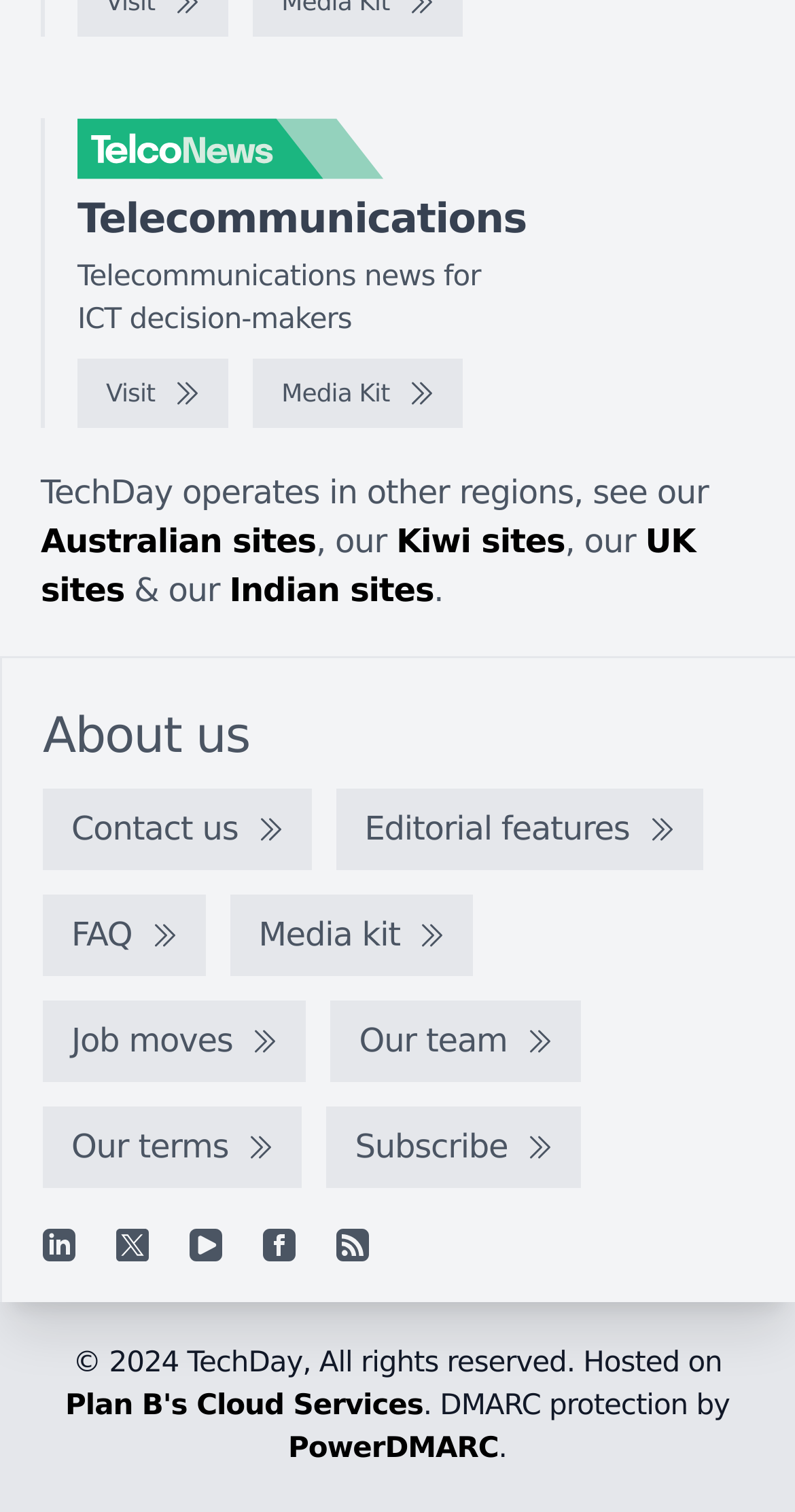Can you find the bounding box coordinates of the area I should click to execute the following instruction: "Contact us"?

[0.054, 0.521, 0.392, 0.575]